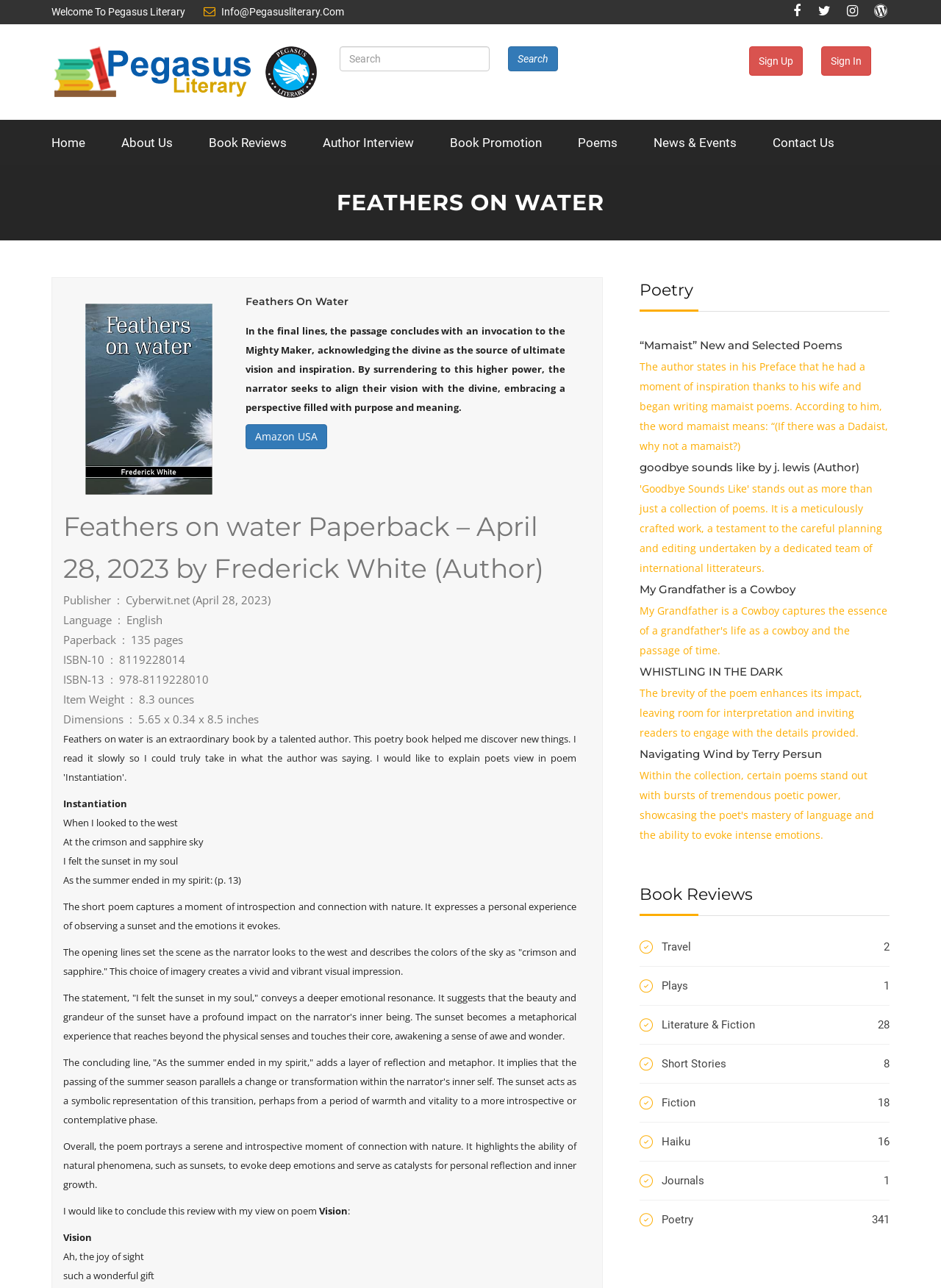Can you identify the bounding box coordinates of the clickable region needed to carry out this instruction: 'Search for a book'? The coordinates should be four float numbers within the range of 0 to 1, stated as [left, top, right, bottom].

[0.361, 0.036, 0.52, 0.055]